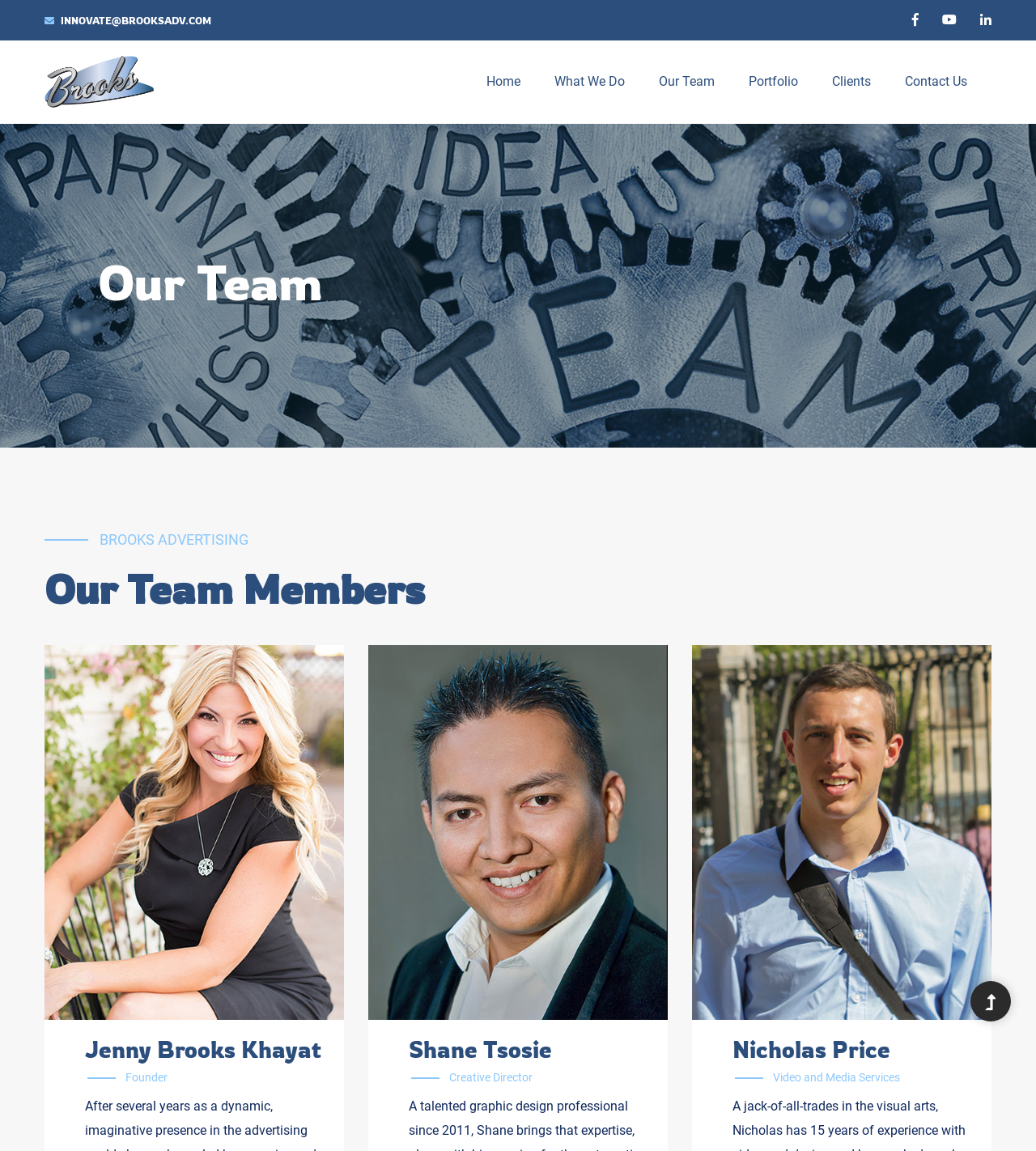Provide the bounding box coordinates of the section that needs to be clicked to accomplish the following instruction: "Click the Facebook link."

[0.861, 0.011, 0.887, 0.024]